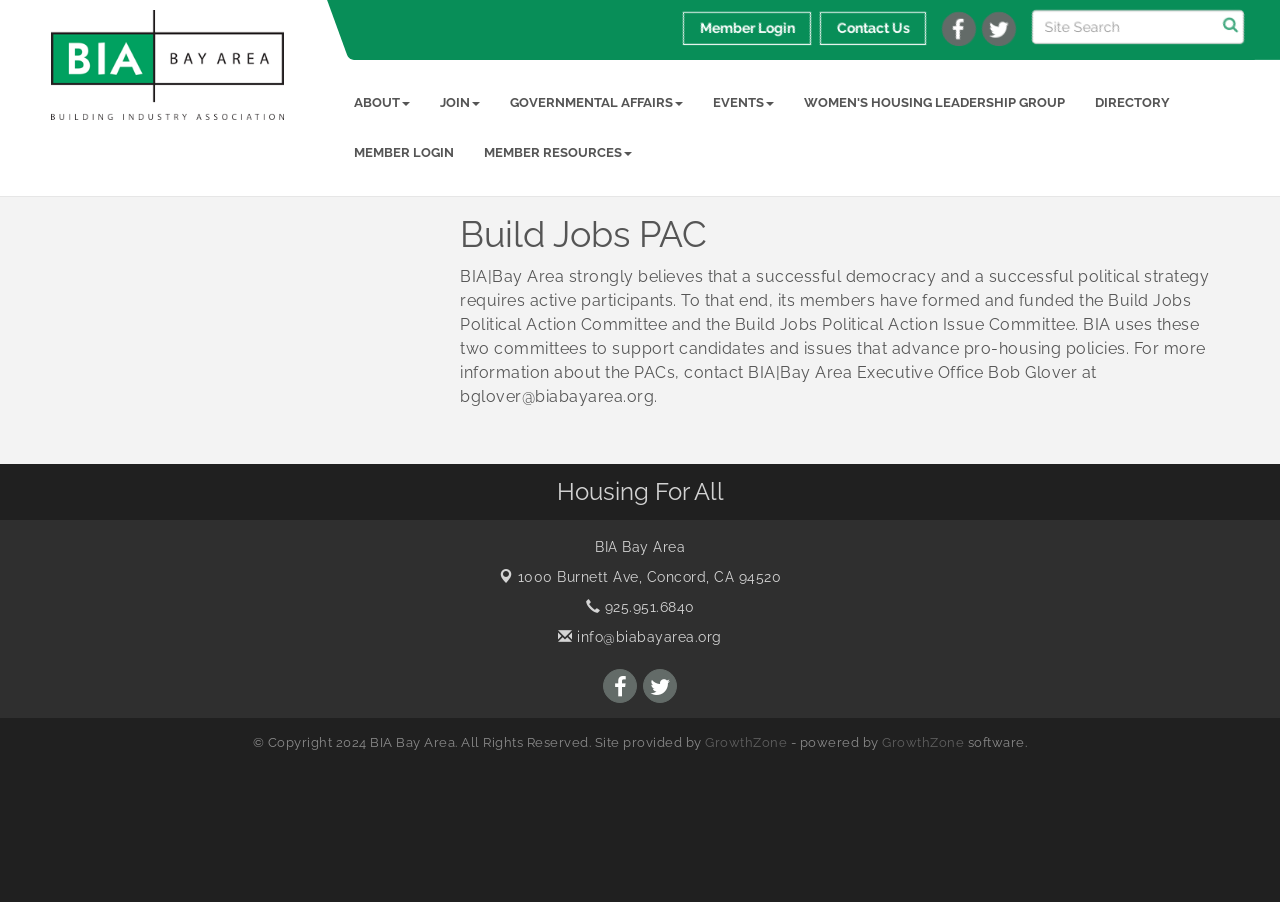Provide a thorough description of this webpage.

The webpage is about Build Jobs PAC, a political action committee affiliated with the Building Industry Association (BIA) Bay Area, California. 

At the top left corner, there is an image and a link to the Building Industry Association. On the top right corner, there is a search bar with a magnifying glass icon and a textbox labeled "Site Search". 

Below the search bar, there are several links, including "Member Login", "Contact Us", and social media icons. 

The main content area is divided into two sections. The top section has a heading "Build Jobs PAC" and a paragraph of text describing the purpose of the PAC. 

Below this section, there is a heading "Housing For All". 

At the bottom of the page, there is a footer section with contact information, including an address, phone number, and email address. There are also social media icons and a copyright notice.